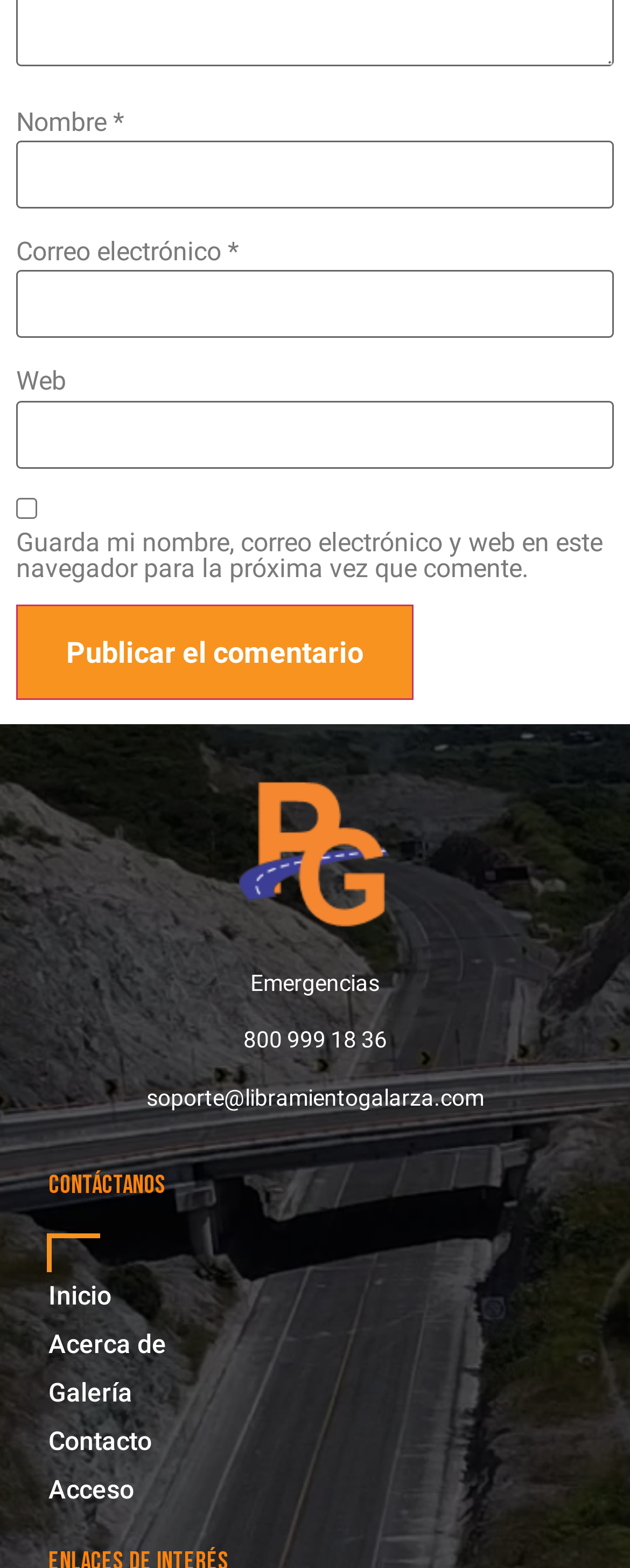What is the last link in the navigation menu?
Refer to the image and give a detailed response to the question.

The last link in the navigation menu is 'Acceso' because it is the last item in the list of links, which includes 'Inicio', 'Acerca de', 'Galería', 'Contacto', and 'Acceso'.